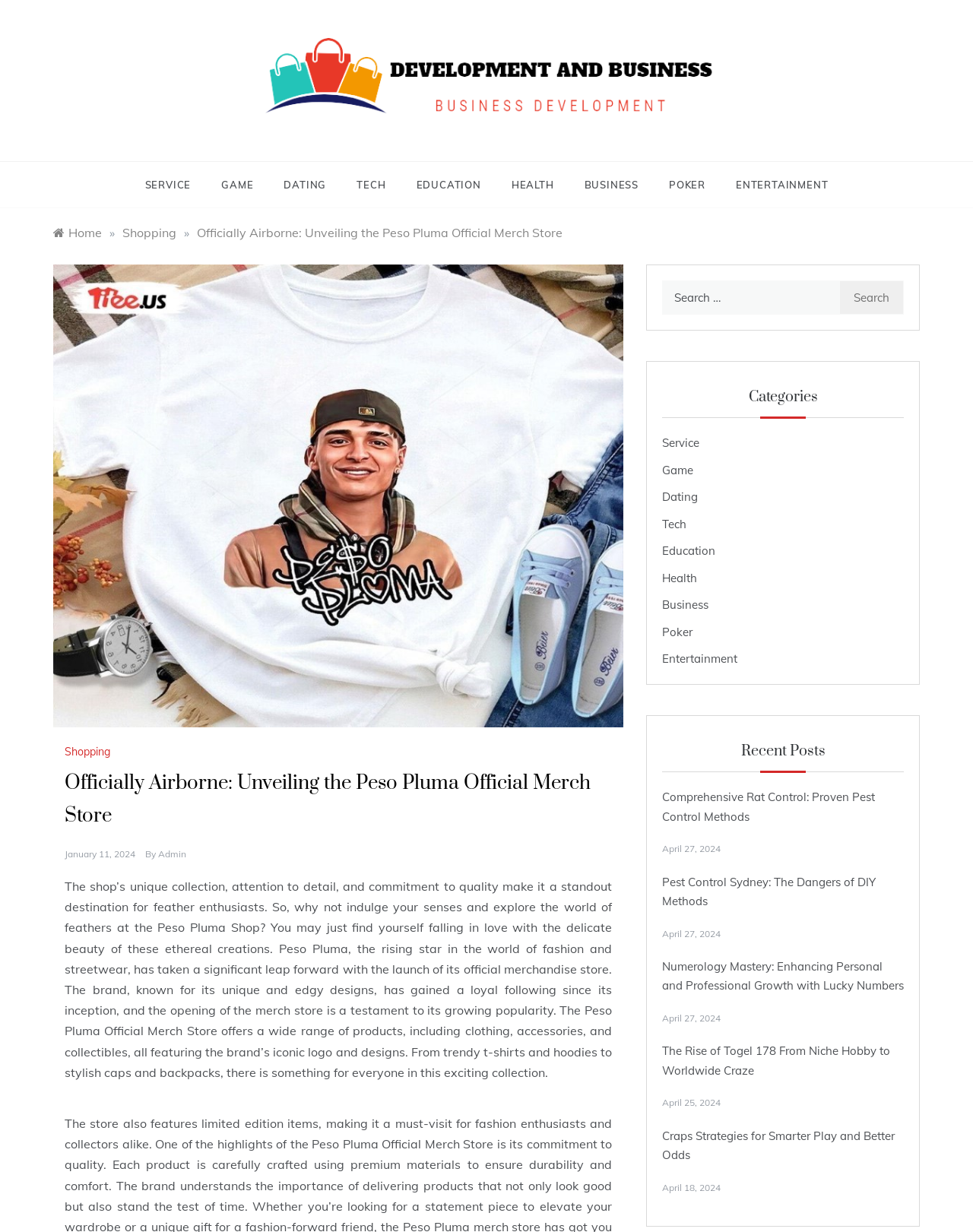How many categories are listed on the webpage?
Deliver a detailed and extensive answer to the question.

I counted the number of links under the 'Categories' heading, which are Service, Game, Dating, Tech, Education, Health, Business, Poker, and Entertainment. There are 9 categories in total.